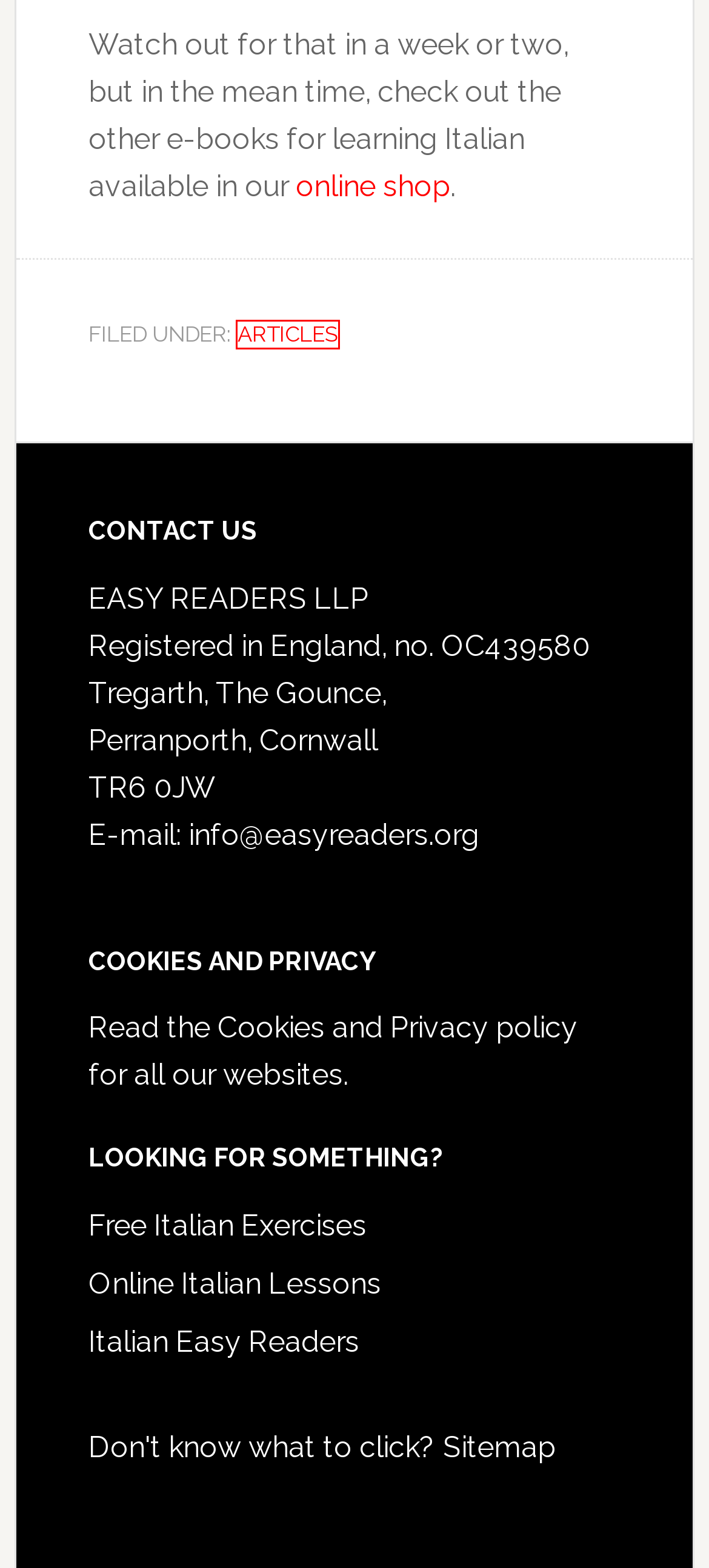Observe the provided screenshot of a webpage that has a red rectangle bounding box. Determine the webpage description that best matches the new webpage after clicking the element inside the red bounding box. Here are the candidates:
A. NativeSpeakerTeachers.com: Italian, Spanish, French, German!
B. Learn Italian online with six levels of free Italian exercises
C. Pronomi riflessivi – Italian listening grammar exercise
D. Italian easy readers | EasyReaders.Org
E. Online Italian lessons, e-books & Italian easy readers
F. Articles
G. Free B1 Intermediate Italian Exercises
H. Cookie Policy and Privacy Notification

F